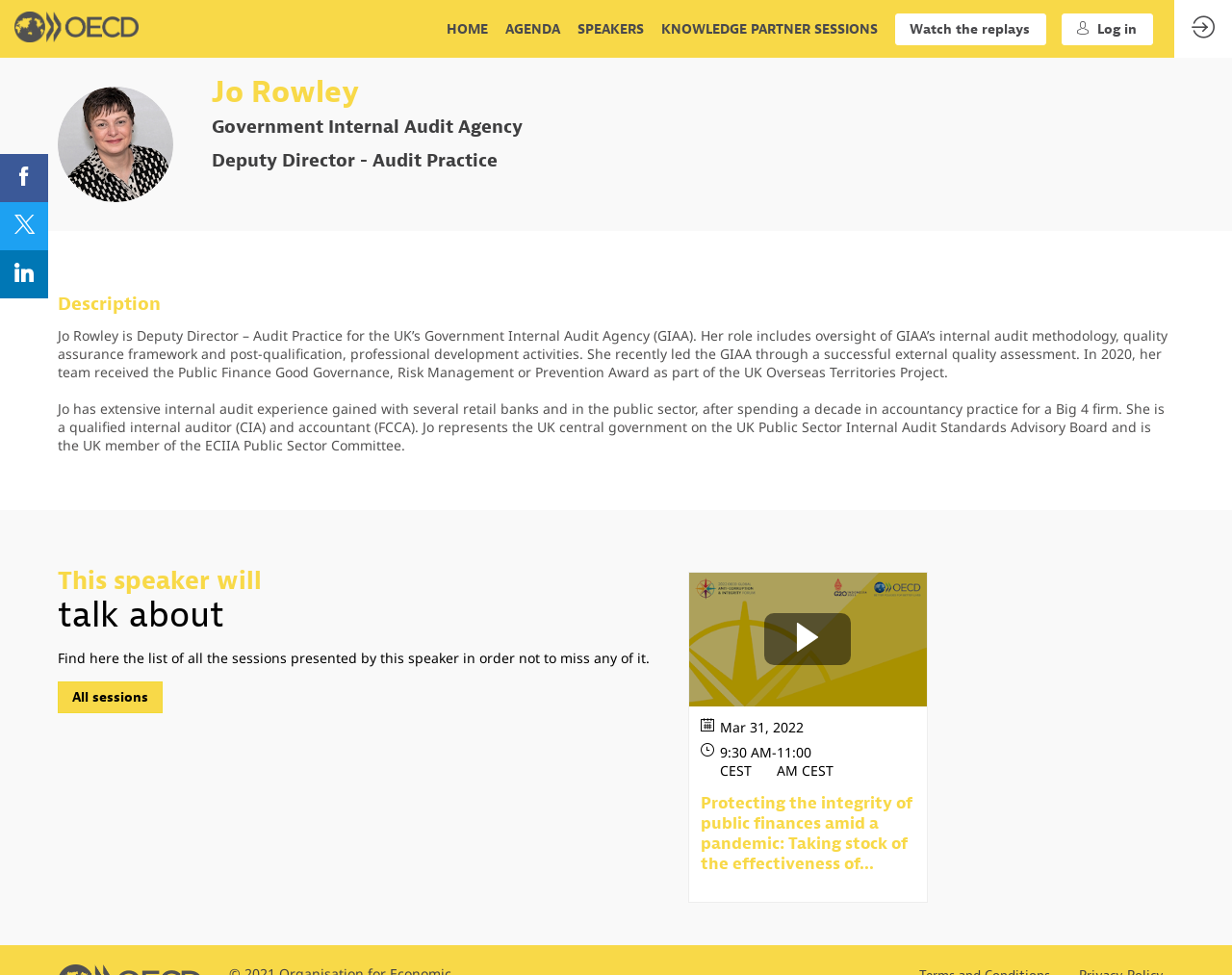Please find the bounding box coordinates in the format (top-left x, top-left y, bottom-right x, bottom-right y) for the given element description. Ensure the coordinates are floating point numbers between 0 and 1. Description: Home

[0.362, 0.0, 0.398, 0.059]